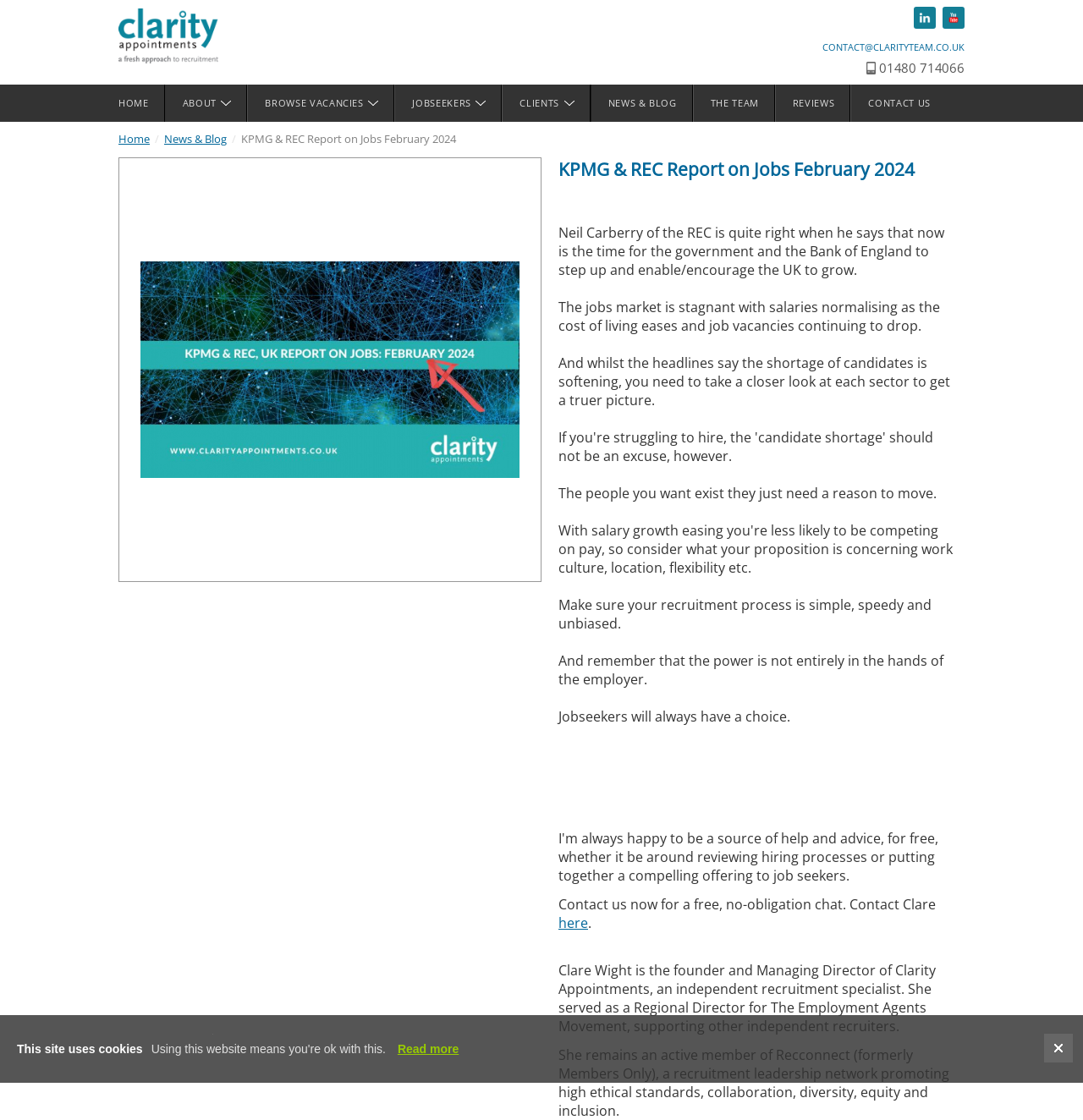Given the element description: "contact us", predict the bounding box coordinates of this UI element. The coordinates must be four float numbers between 0 and 1, given as [left, top, right, bottom].

[0.786, 0.076, 0.875, 0.109]